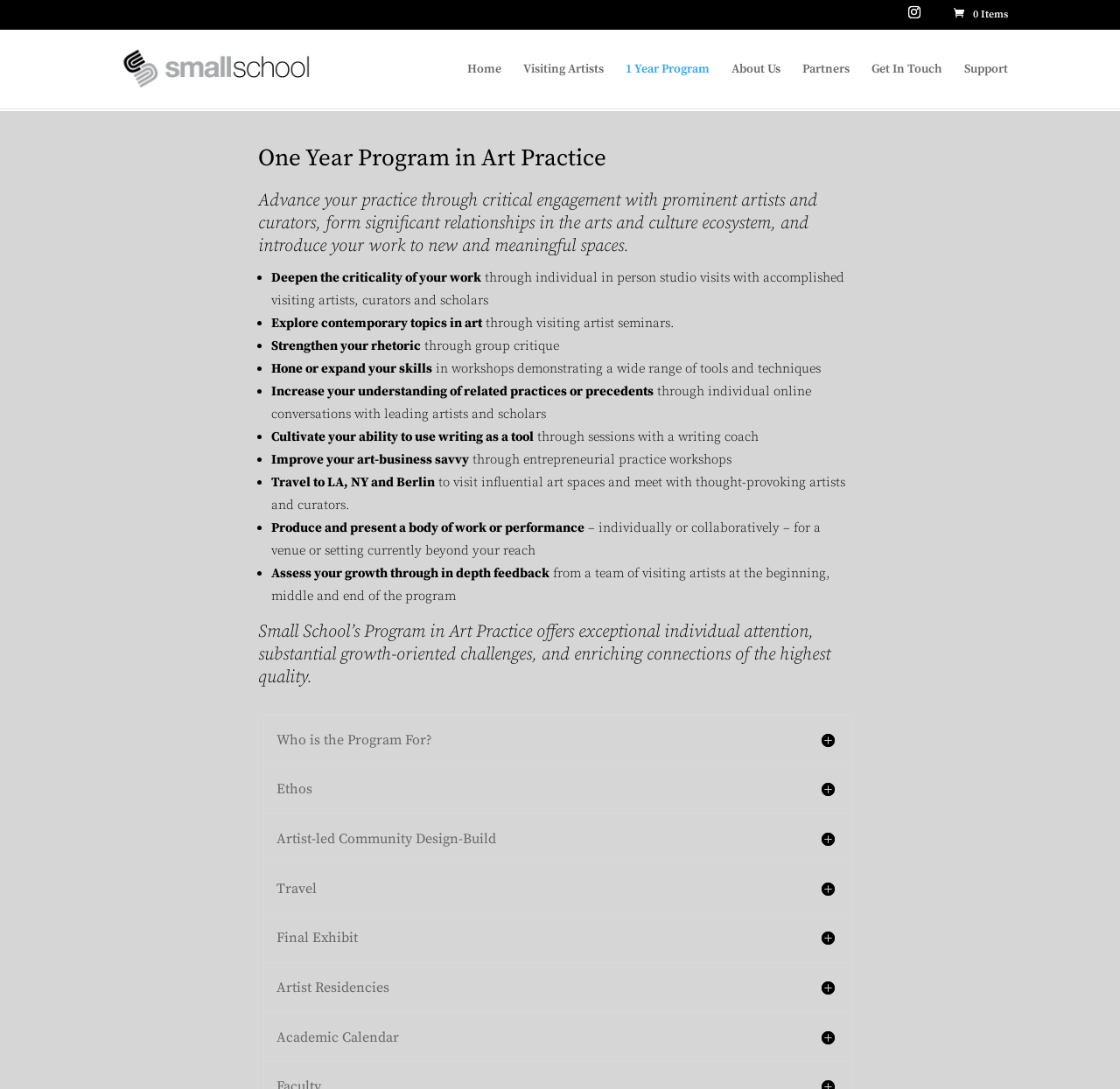Use the information in the screenshot to answer the question comprehensively: Where will the students travel to?

I found the answer by looking at the static text element with the text 'Travel to LA, NY and Berlin' which is located under the list marker element with the text '•', and it is describing the travel destinations for the students.